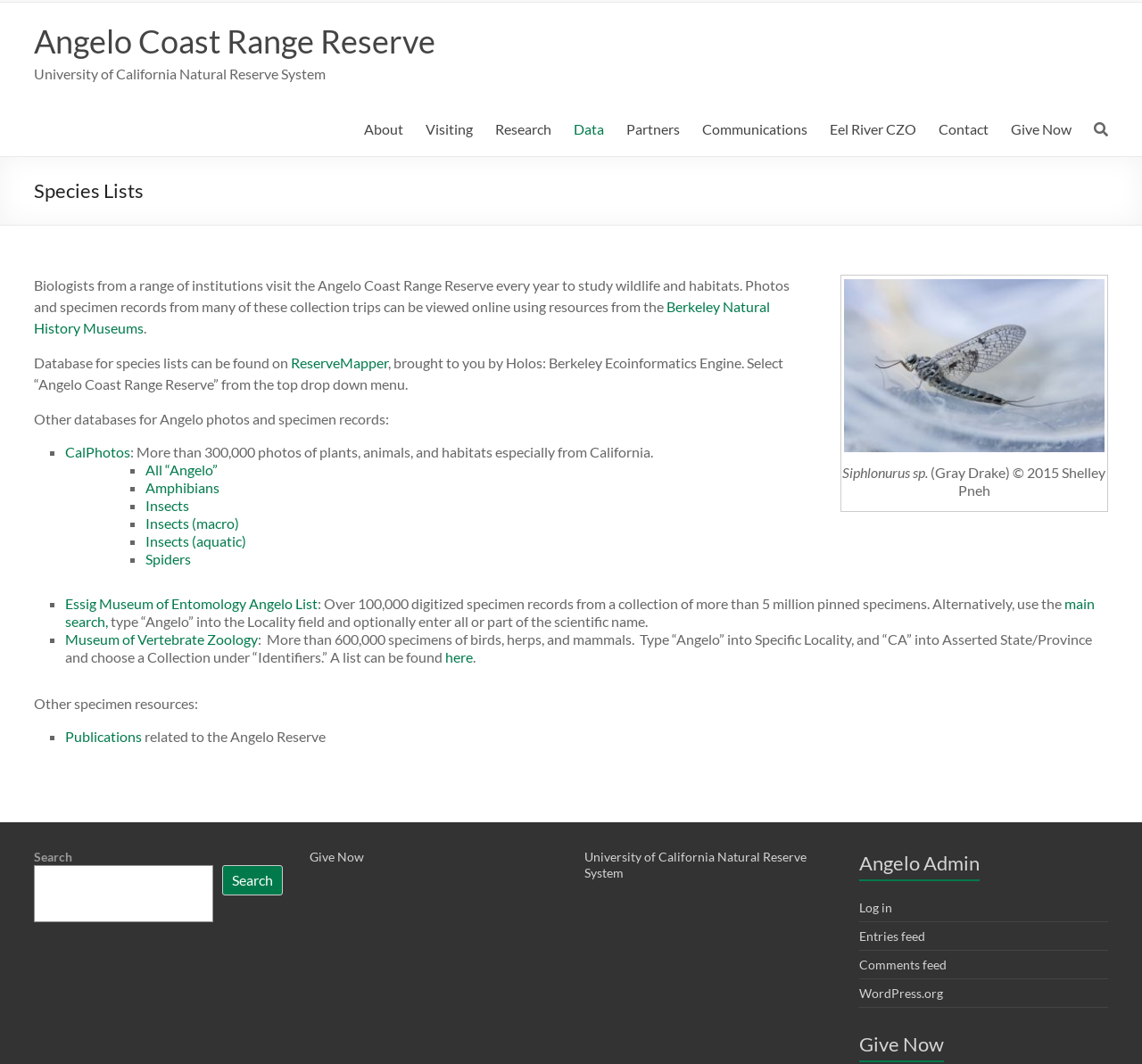Please mark the clickable region by giving the bounding box coordinates needed to complete this instruction: "Select product quantity".

None